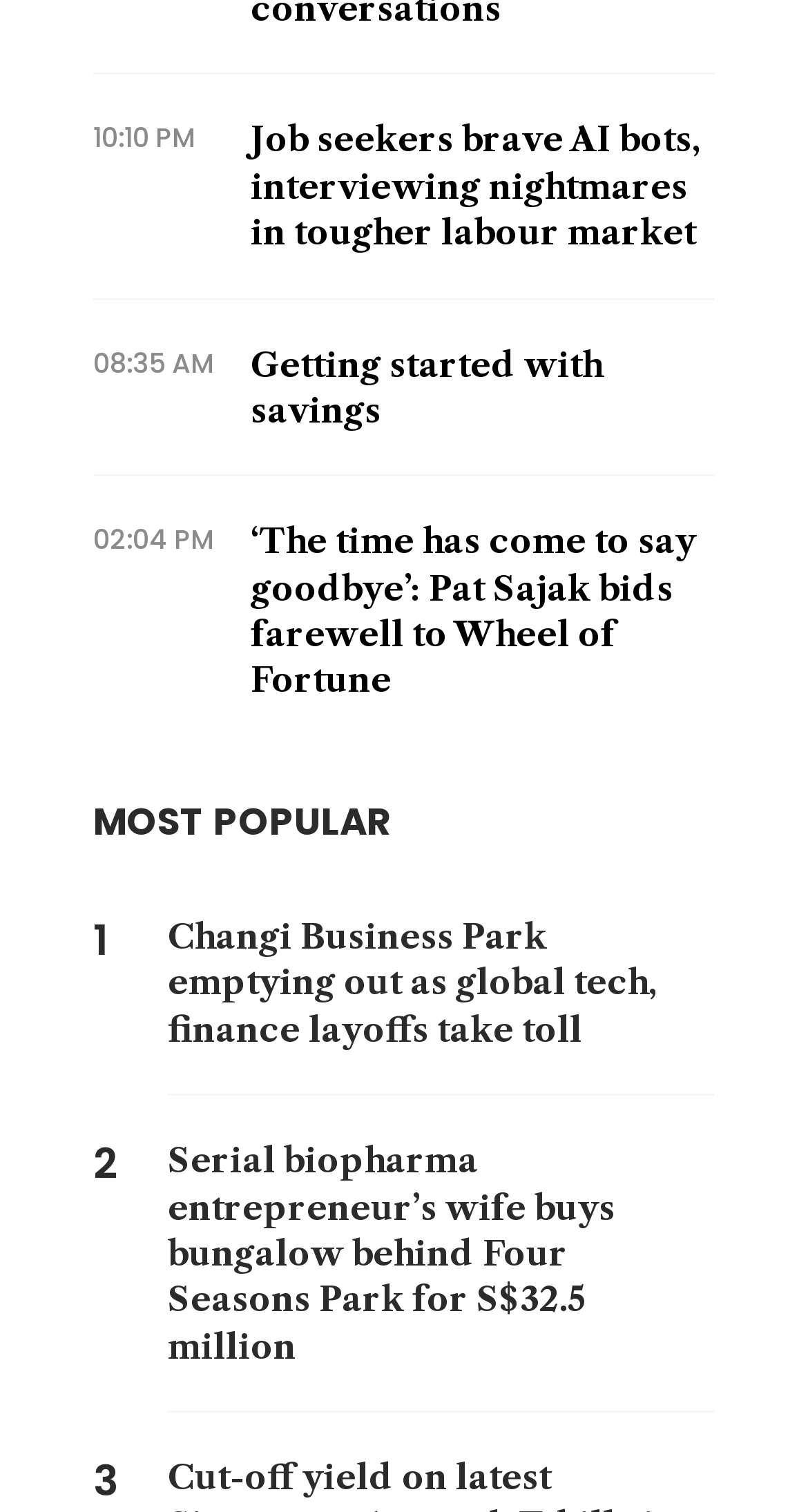Give a one-word or short phrase answer to this question: 
What is the ranking of the article 'Changi Business Park emptying out as global tech, finance layoffs take toll'?

1